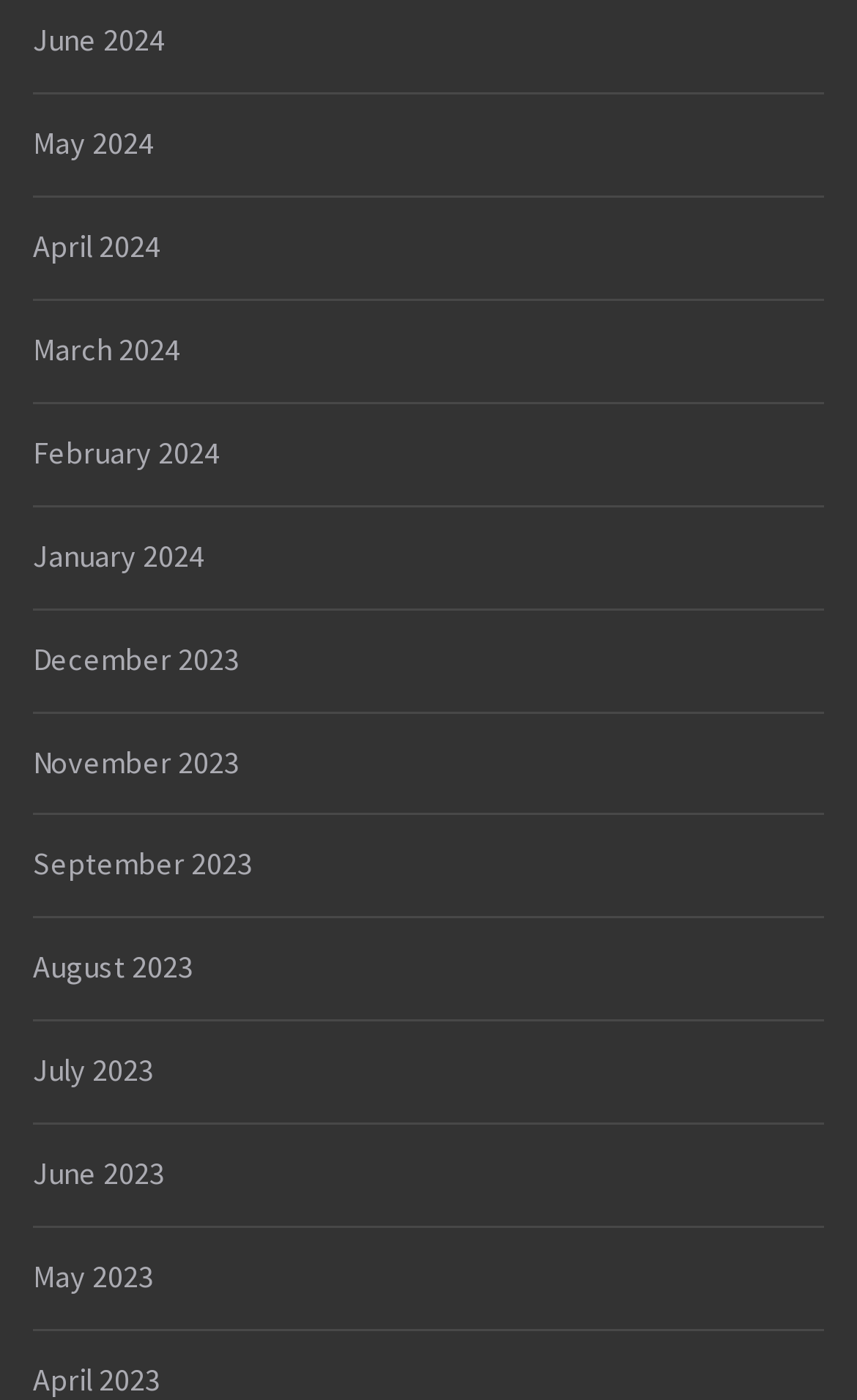Determine the bounding box coordinates of the region I should click to achieve the following instruction: "browse April 2024". Ensure the bounding box coordinates are four float numbers between 0 and 1, i.e., [left, top, right, bottom].

[0.038, 0.157, 0.187, 0.198]